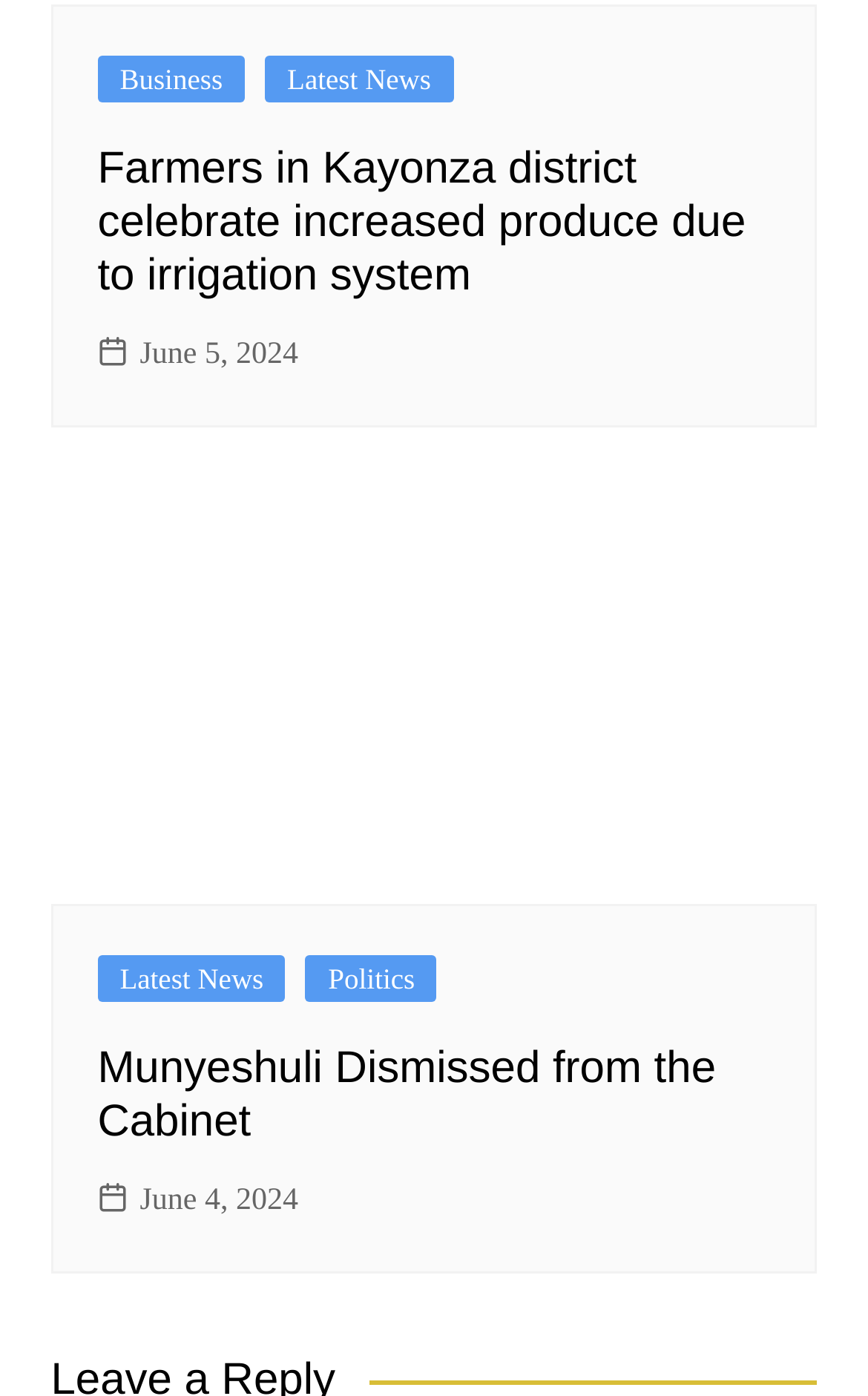Provide your answer to the question using just one word or phrase: What is the topic of the first news article?

Farmers in Kayonza district